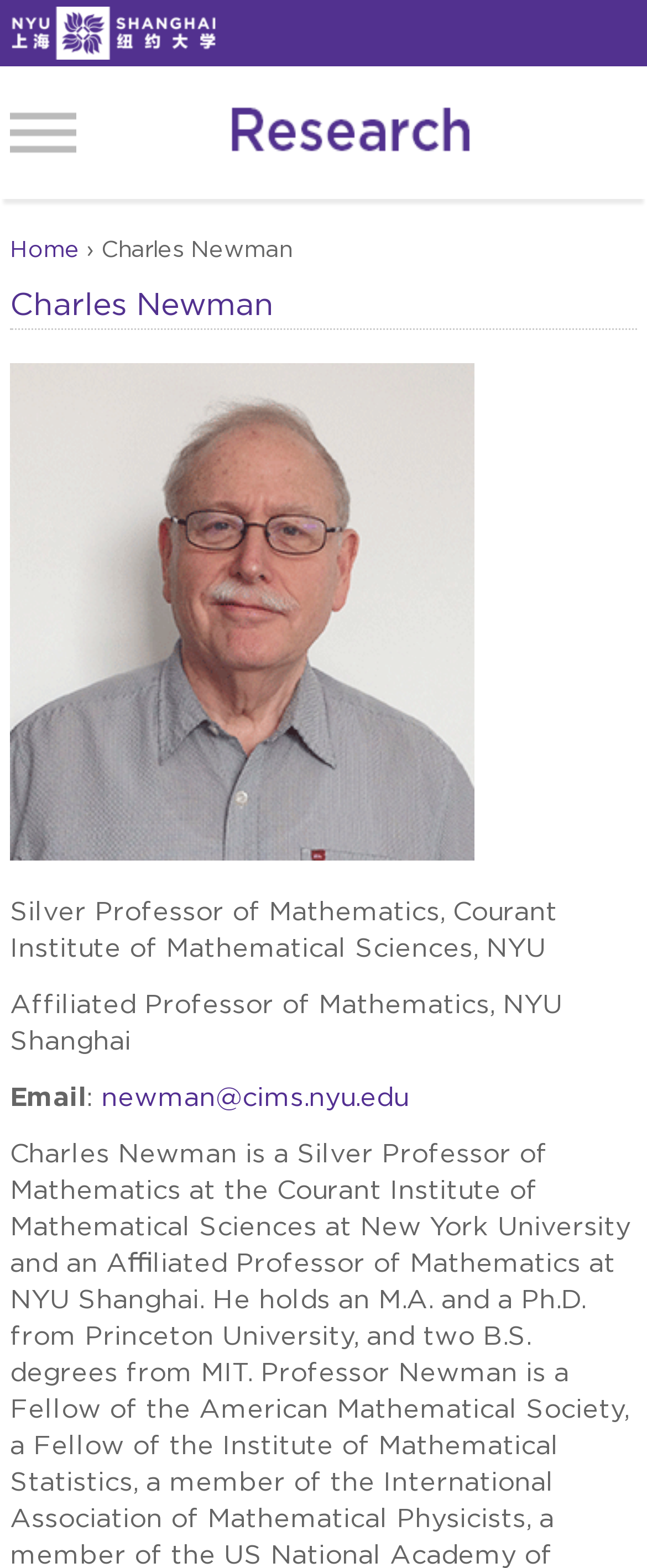Find the bounding box of the UI element described as: "Home". The bounding box coordinates should be given as four float values between 0 and 1, i.e., [left, top, right, bottom].

[0.015, 0.15, 0.123, 0.166]